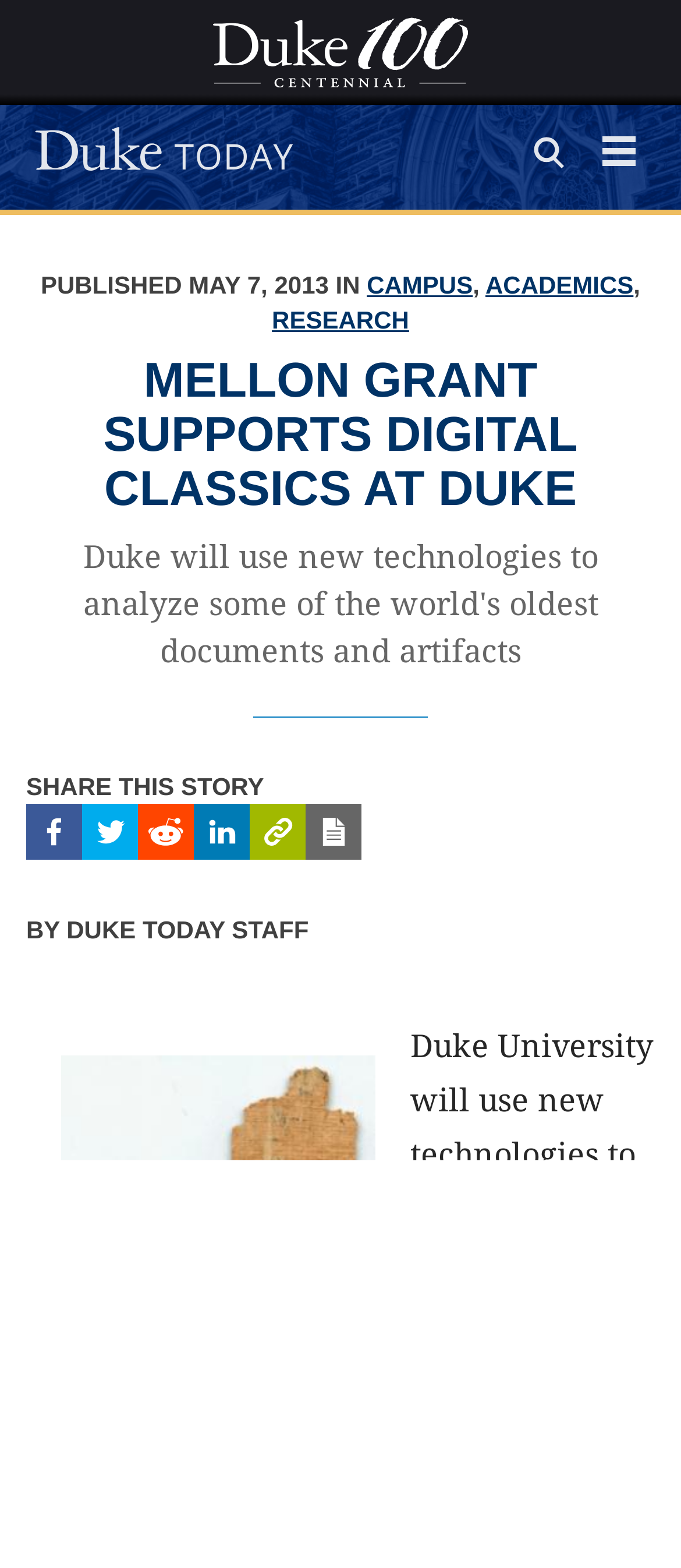What is the date of the published article?
Give a single word or phrase answer based on the content of the image.

MAY 7, 2013